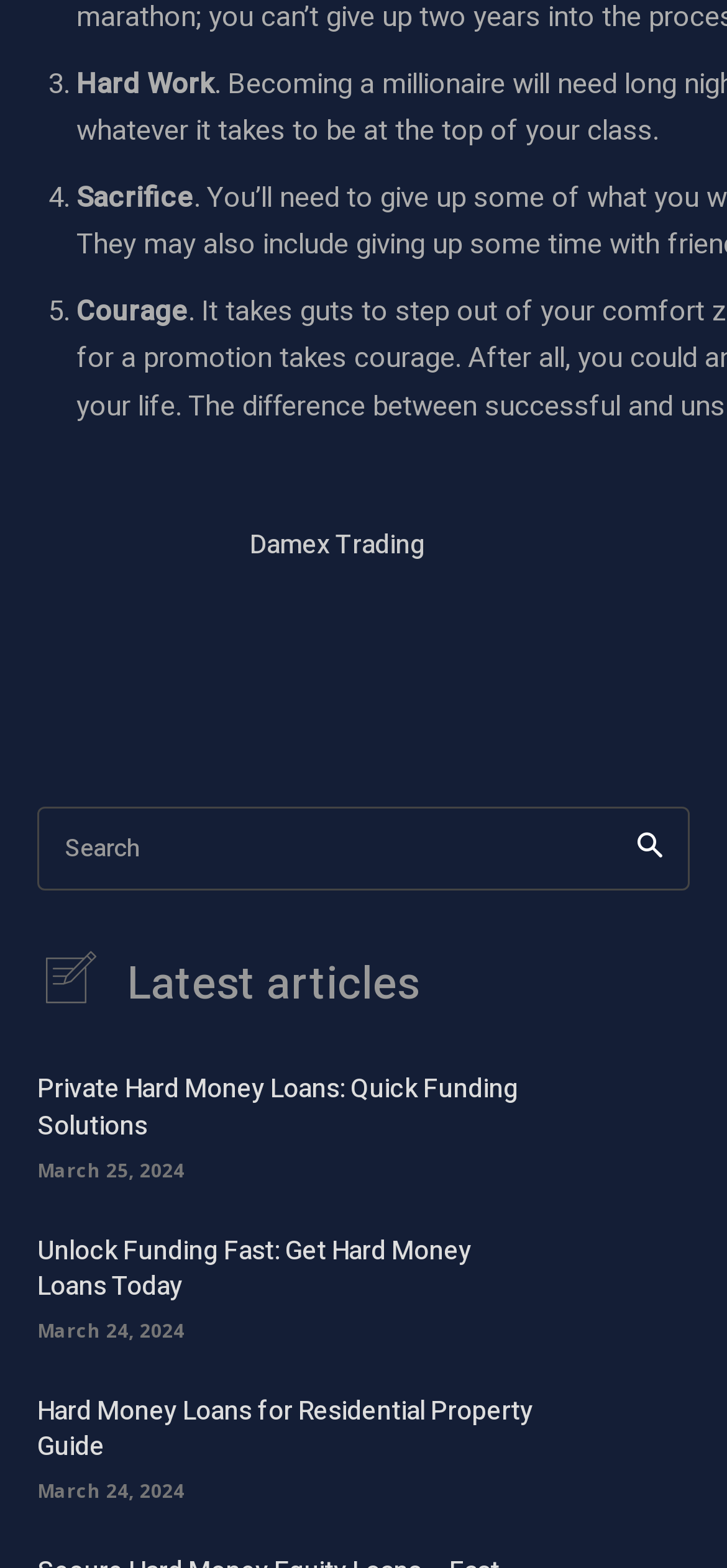Given the element description "parent_node: Search aria-label="Search"", identify the bounding box of the corresponding UI element.

[0.838, 0.515, 0.949, 0.568]